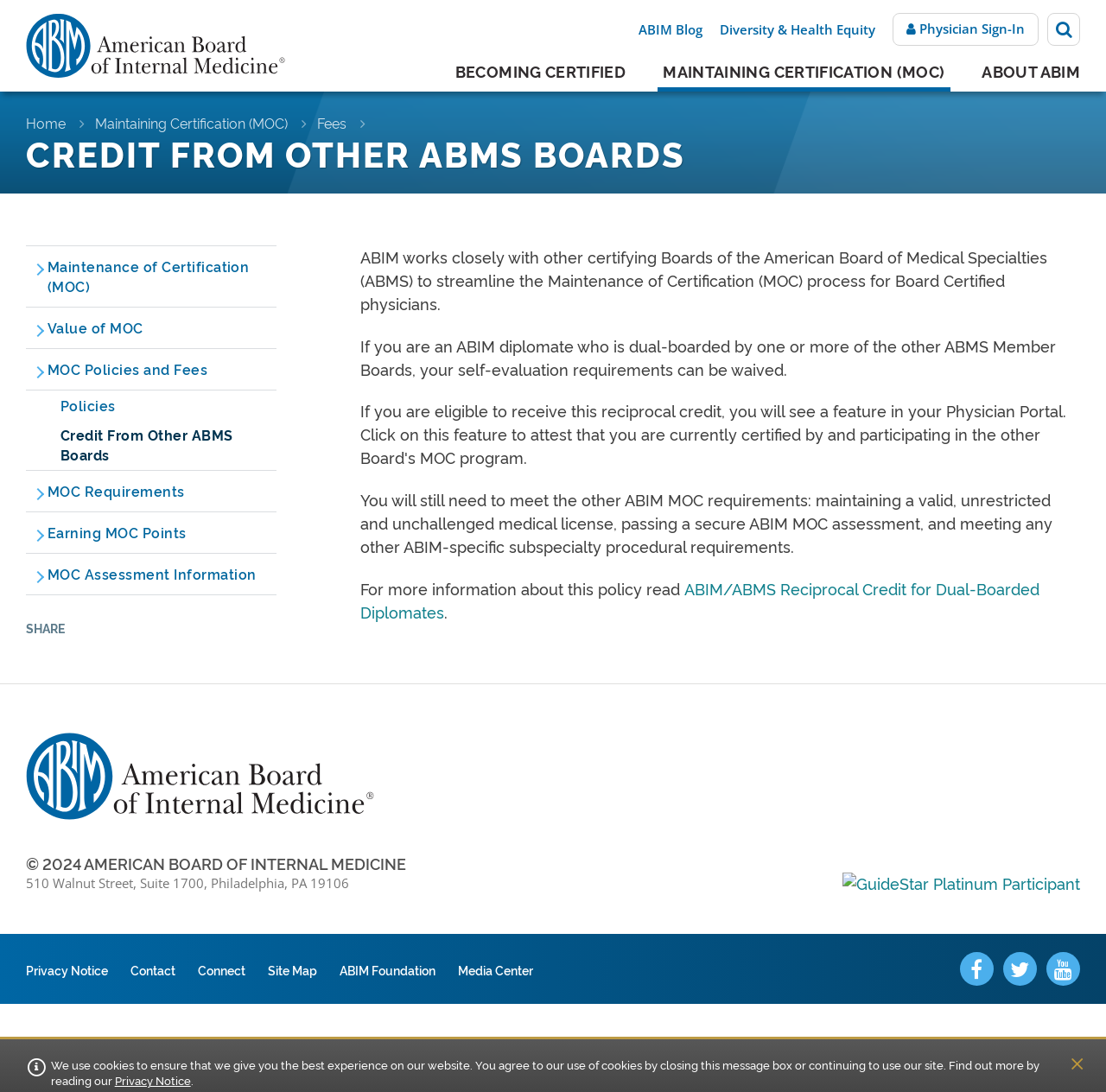Carefully examine the image and provide an in-depth answer to the question: What is the name of the organization?

The name of the organization can be found in the top-left corner of the webpage, where it says 'ABIM - American Board of Internal Medicine'.